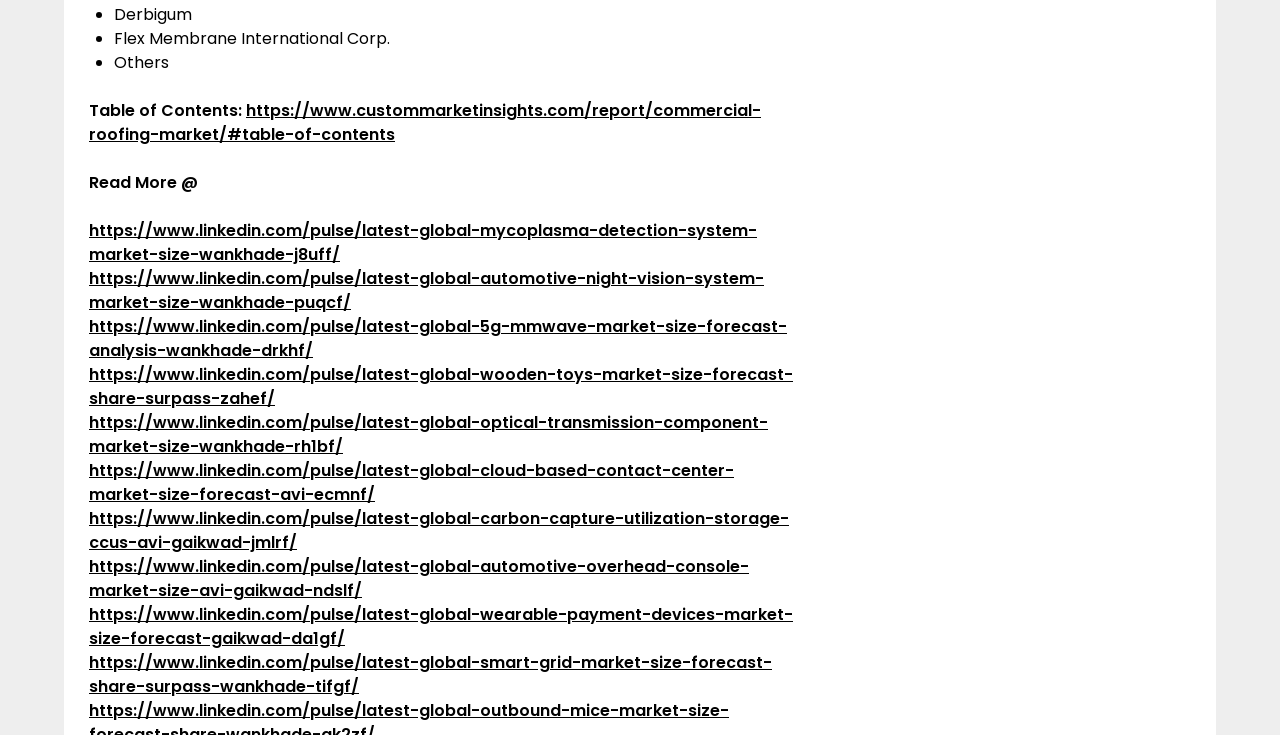Give a short answer using one word or phrase for the question:
How many LinkedIn links are on the webpage?

9